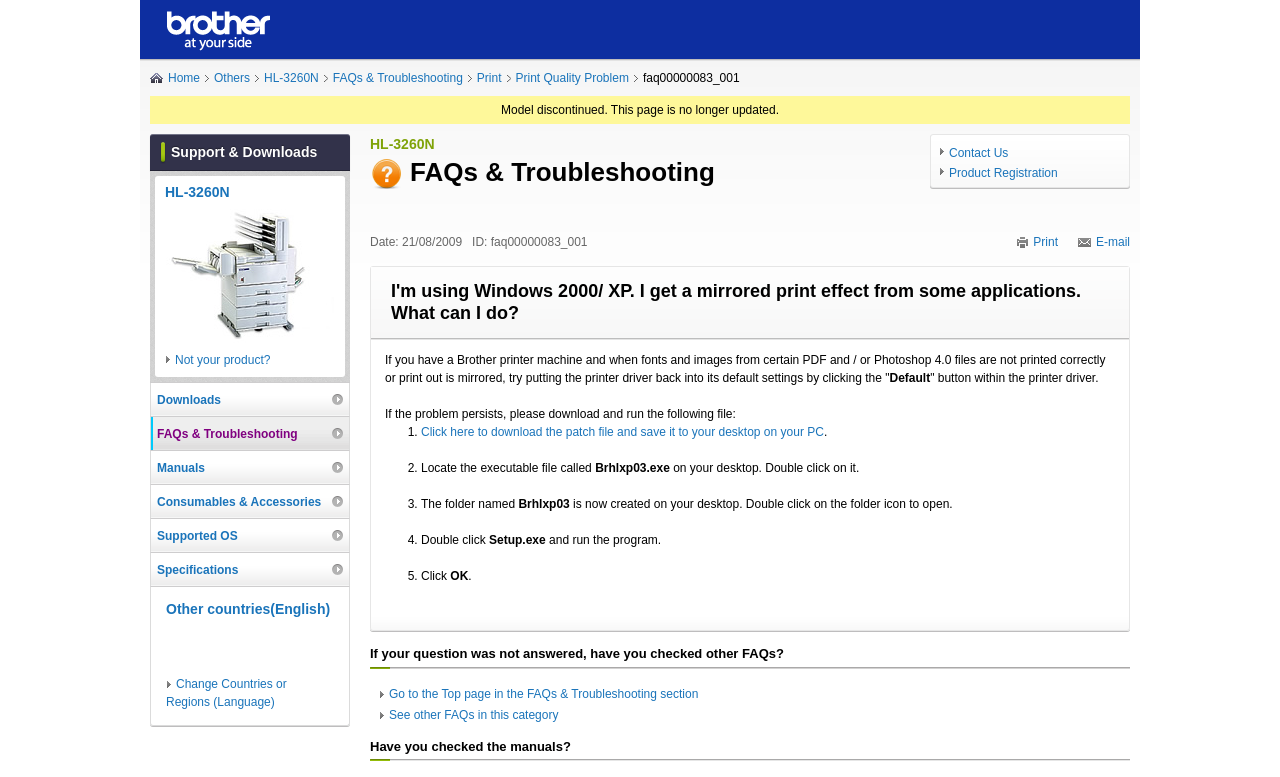Please find the bounding box coordinates of the element that must be clicked to perform the given instruction: "Click on 'FAQs & Troubleshooting'". The coordinates should be four float numbers from 0 to 1, i.e., [left, top, right, bottom].

[0.26, 0.089, 0.369, 0.112]